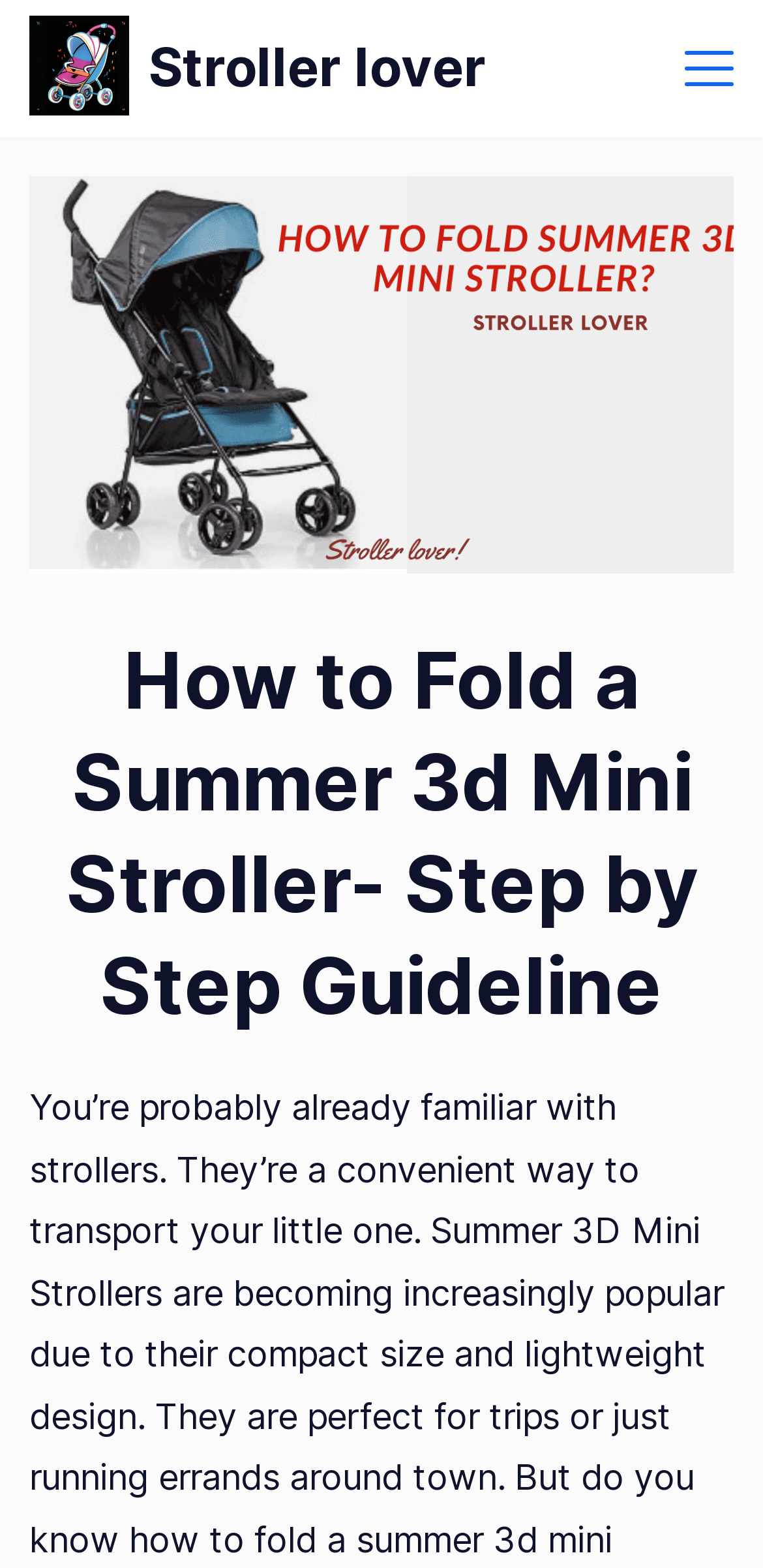Please provide a one-word or short phrase answer to the question:
Is the menu expanded?

No